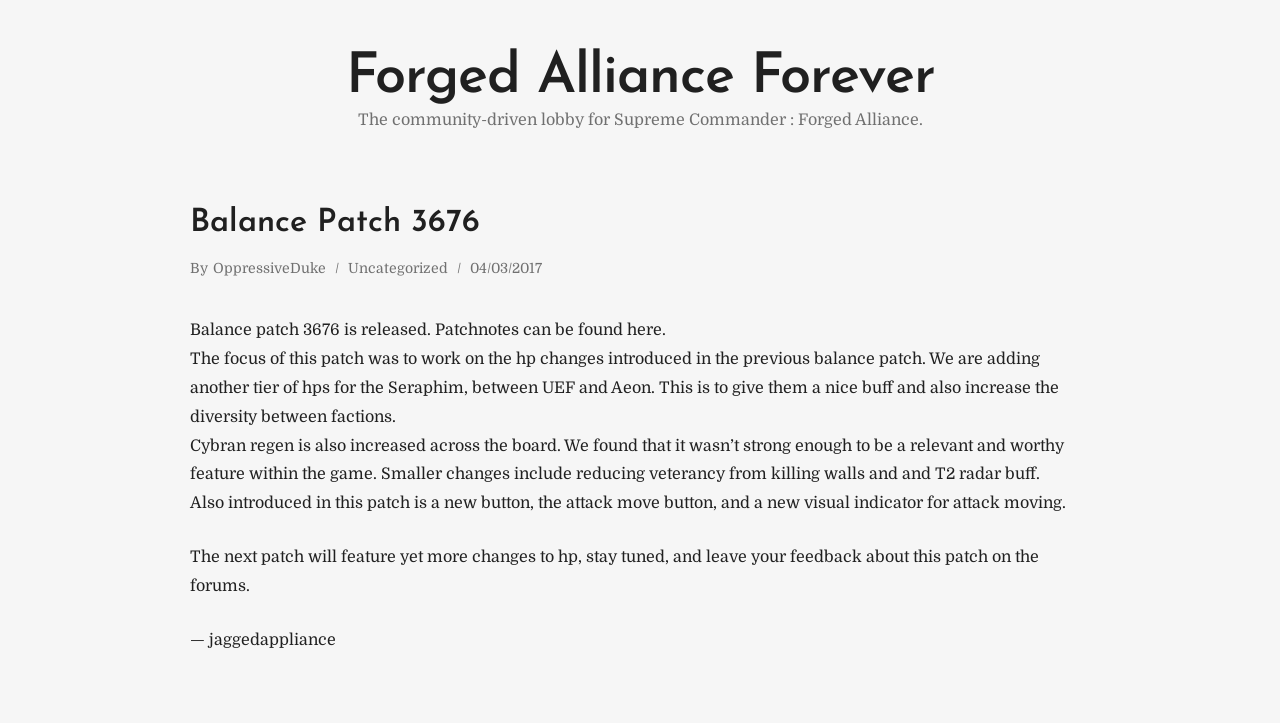Refer to the image and offer a detailed explanation in response to the question: Who is the author of the balance patch?

The static text 'By OppressiveDuke' indicates that the author of the balance patch is OppressiveDuke.